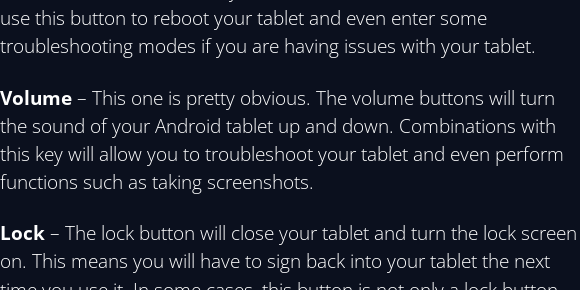Describe the image with as much detail as possible.

The image titled "Android Terminology" illustrates important buttons found on an Android tablet. This visual guide is part of a section aimed at helping users, especially those new to Android or tablets, understand the common terminology and functionality of these buttons. The accompanying text details the operation of key buttons such as the Power button, which powers the device on and off, the Volume buttons to adjust sound levels, and the Lock button that secures the device when not in use. This informative content is designed to enhance user familiarity and confidence in utilizing their Android tablets effectively.